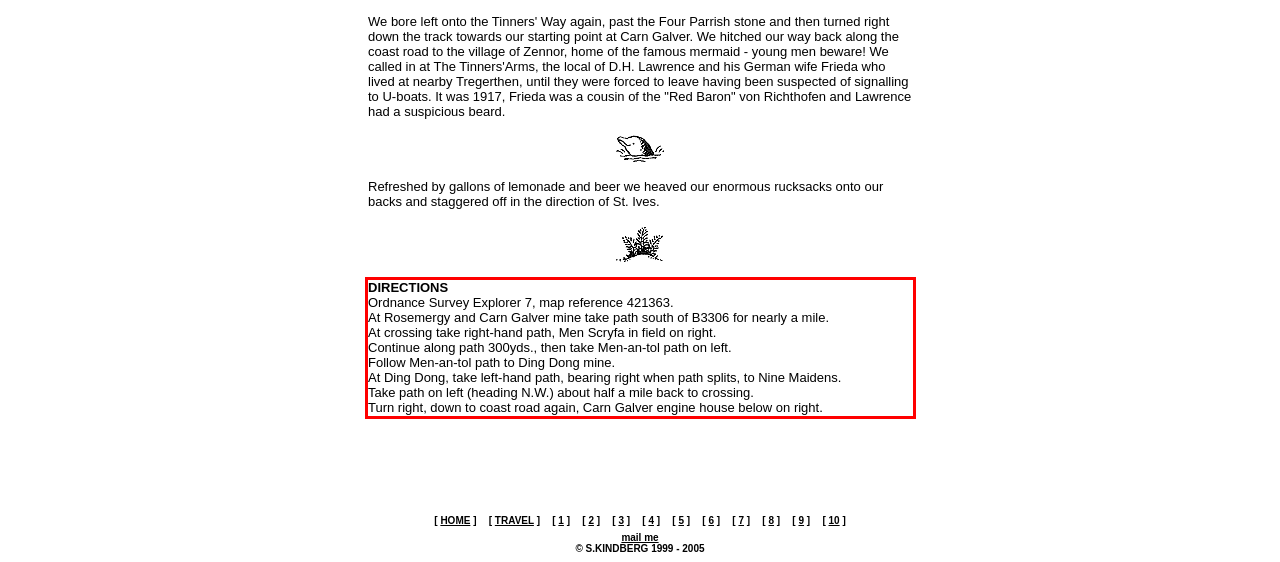The screenshot you have been given contains a UI element surrounded by a red rectangle. Use OCR to read and extract the text inside this red rectangle.

DIRECTIONS Ordnance Survey Explorer 7, map reference 421363. At Rosemergy and Carn Galver mine take path south of B3306 for nearly a mile. At crossing take right-hand path, Men Scryfa in field on right. Continue along path 300yds., then take Men-an-tol path on left. Follow Men-an-tol path to Ding Dong mine. At Ding Dong, take left-hand path, bearing right when path splits, to Nine Maidens. Take path on left (heading N.W.) about half a mile back to crossing. Turn right, down to coast road again, Carn Galver engine house below on right.